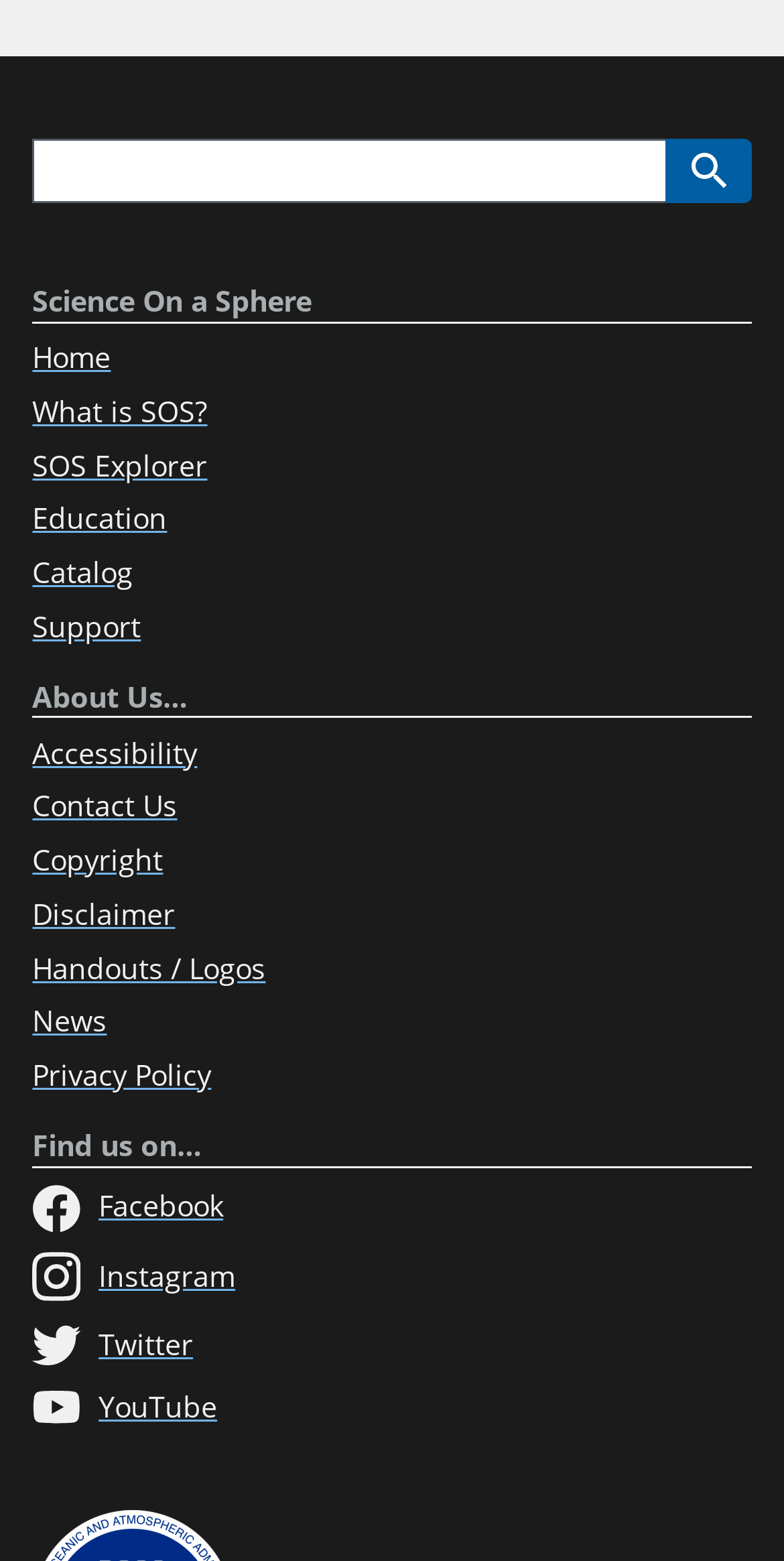Locate the bounding box coordinates of the element you need to click to accomplish the task described by this instruction: "visit Facebook page".

[0.041, 0.758, 0.959, 0.79]